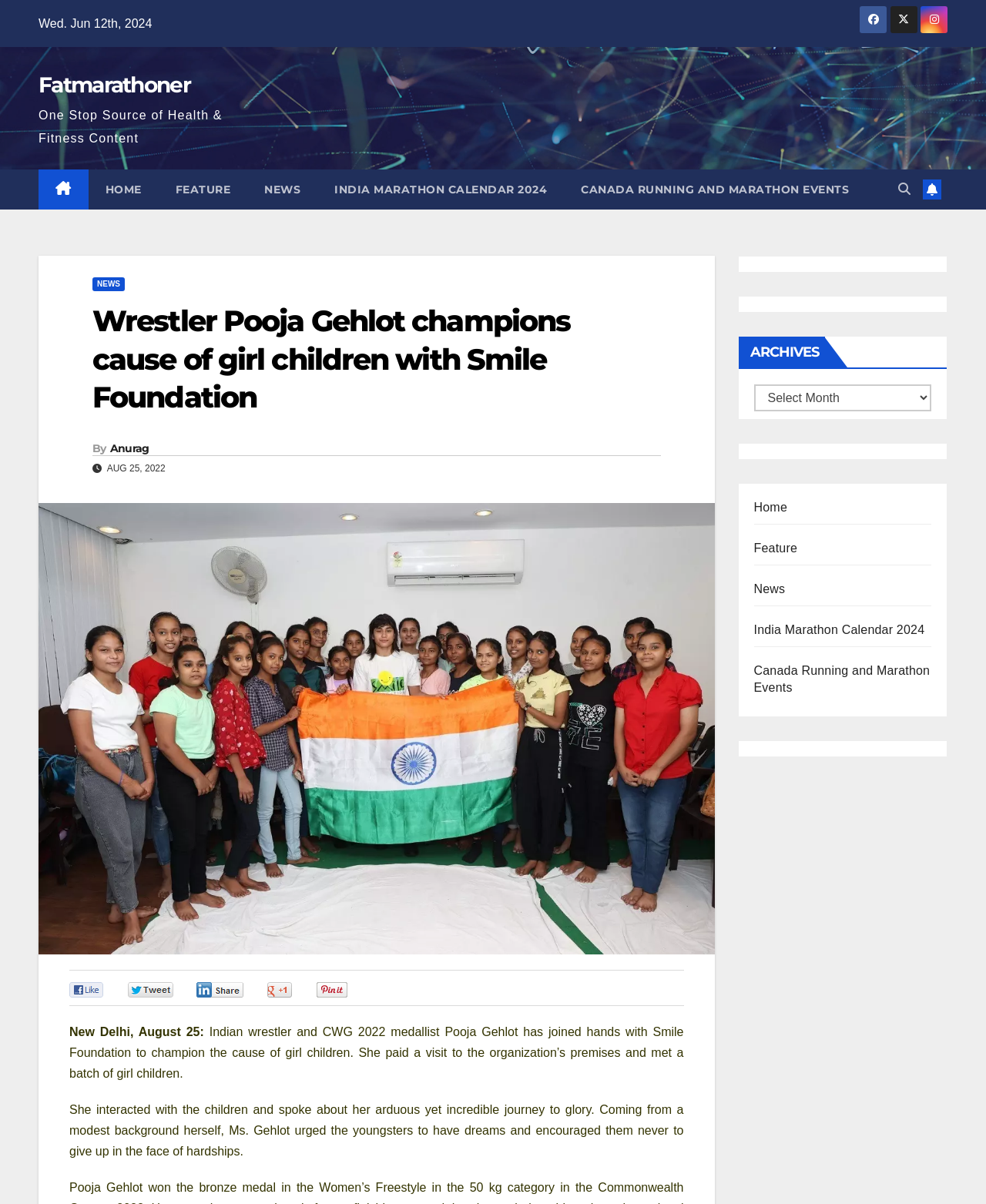Locate the bounding box coordinates of the clickable area needed to fulfill the instruction: "Open the INDIA MARATHON CALENDAR 2024 link".

[0.322, 0.141, 0.572, 0.174]